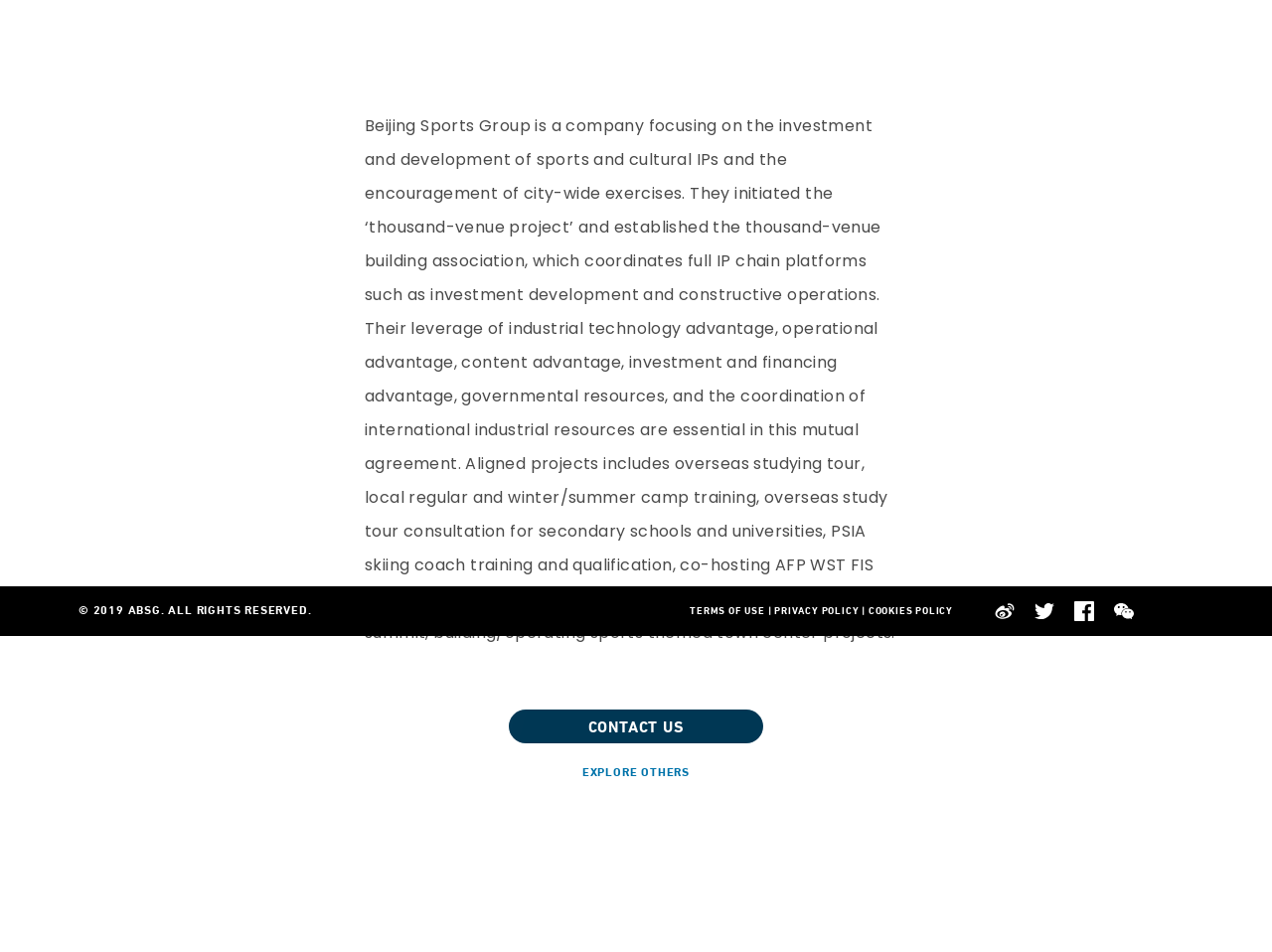Provide the bounding box coordinates in the format (top-left x, top-left y, bottom-right x, bottom-right y). All values are floating point numbers between 0 and 1. Determine the bounding box coordinate of the UI element described as: PRIVACY POLICY

[0.609, 0.637, 0.675, 0.648]